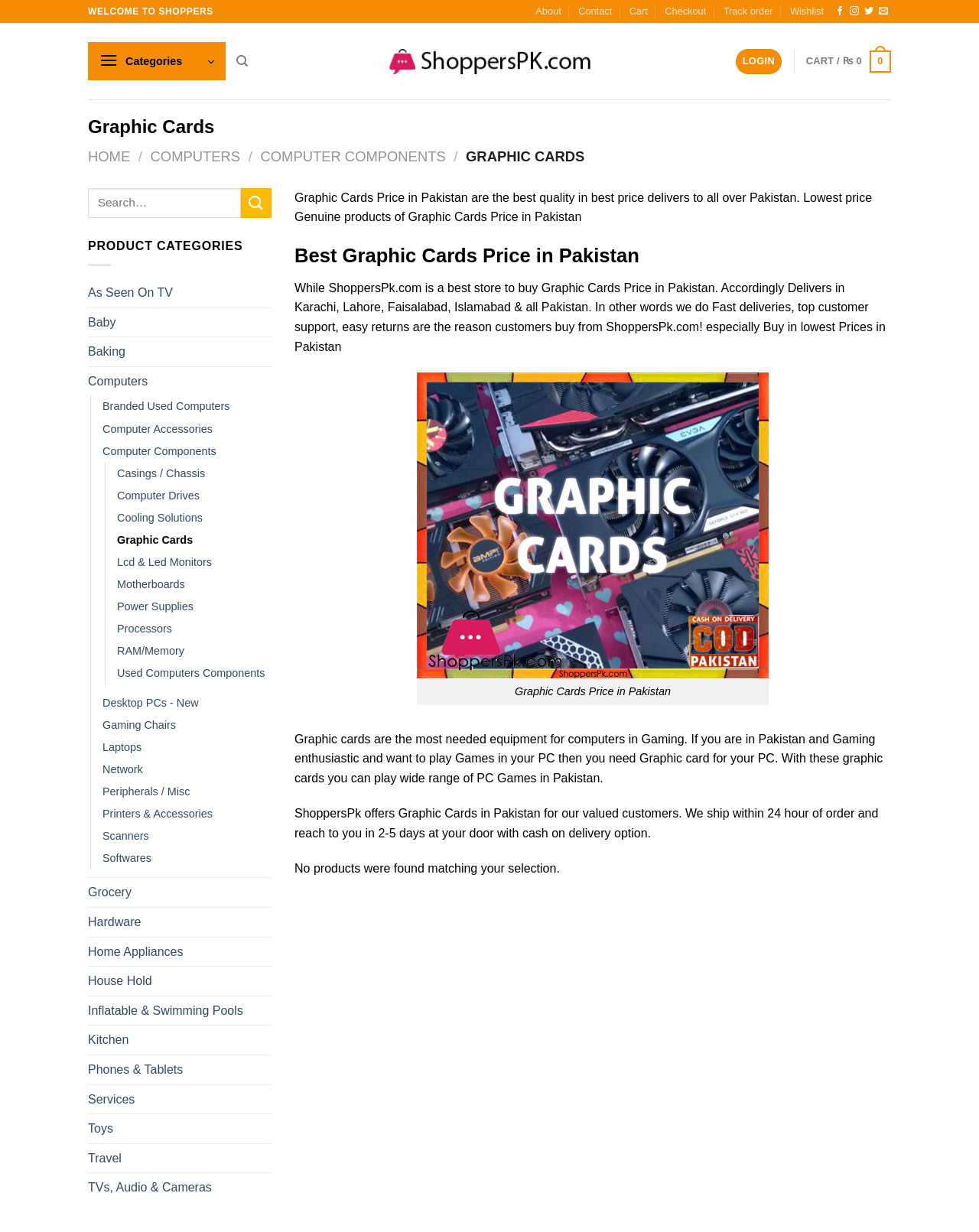Describe every aspect of the webpage in a detailed manner.

The webpage is about Graphic Cards Price in Pakistan, offering the best quality products at the lowest prices, with delivery to all over Pakistan. At the top, there is a welcome message "WELCOME TO SHOPPERS" and a navigation menu with links to "About", "Contact", "Cart", "Checkout", "Track order", and "Wishlist". Below the navigation menu, there are social media links to follow the website on Facebook, Instagram, and Twitter, as well as a link to send an email.

On the left side, there is a categories section with a heading "Categories" and a search bar. Below the search bar, there are links to various categories, including "As Seen On TV", "Baby", "Baking", "Computers", and many more. Under the "Computers" category, there are subcategories like "Branded Used Computers", "Computer Accessories", "Computer Components", and "Graphic Cards", which is the current page.

On the right side, there is a section with a heading "Graphic Cards" and a description of the products. Below the description, there is a figure with an image of a graphic card and a caption. The image is surrounded by text describing the importance of graphic cards for gaming and the services offered by ShoppersPk.com, including fast delivery and cash on delivery options.

At the bottom of the page, there is a message "No products were found matching your selection" and a link to "Go to top" at the very bottom right corner.